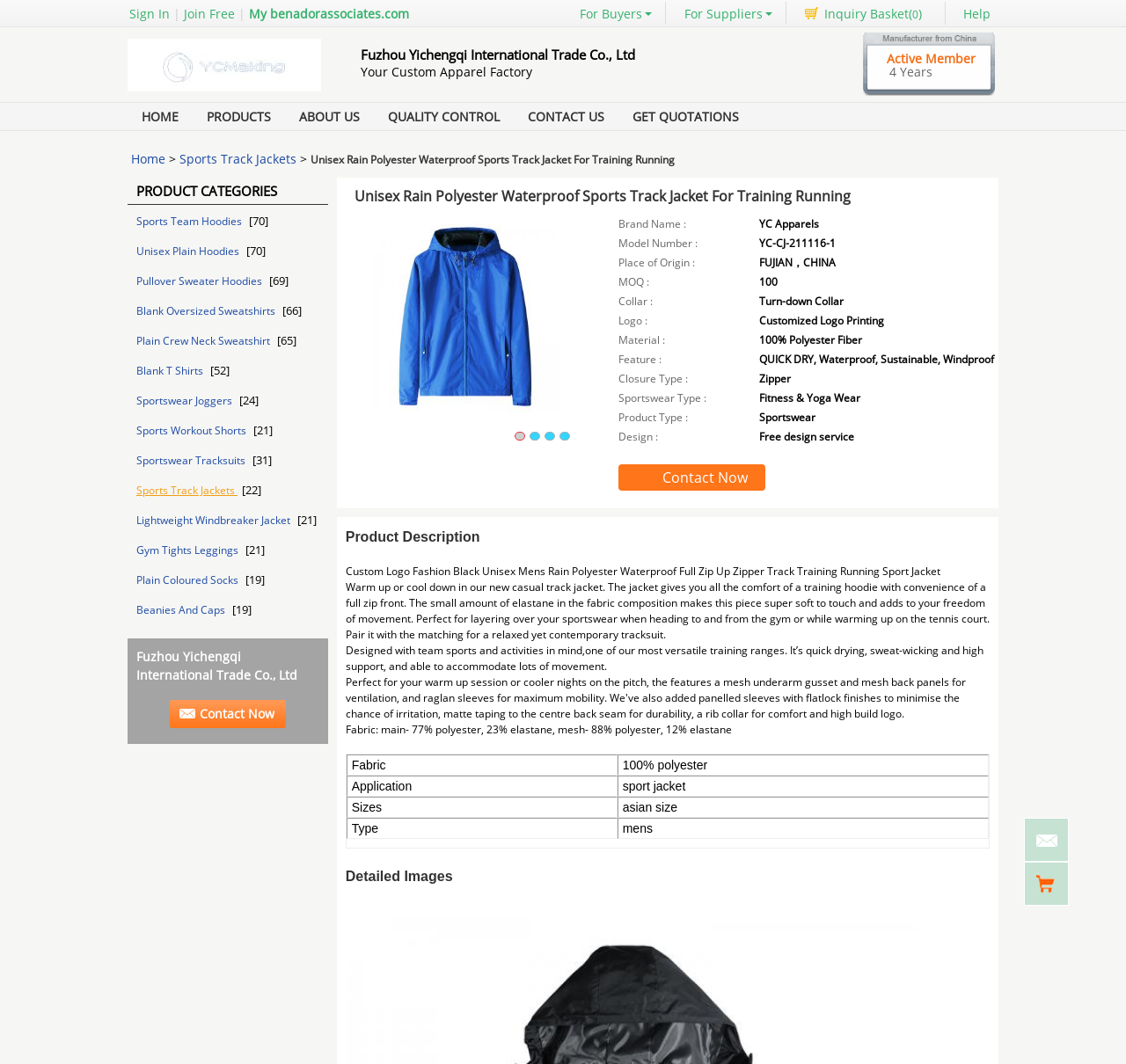Please locate the bounding box coordinates of the element's region that needs to be clicked to follow the instruction: "View the product details of 'Unisex Rain Polyester Waterproof Sports Track Jacket For Training Running'". The bounding box coordinates should be provided as four float numbers between 0 and 1, i.e., [left, top, right, bottom].

[0.315, 0.21, 0.51, 0.417]